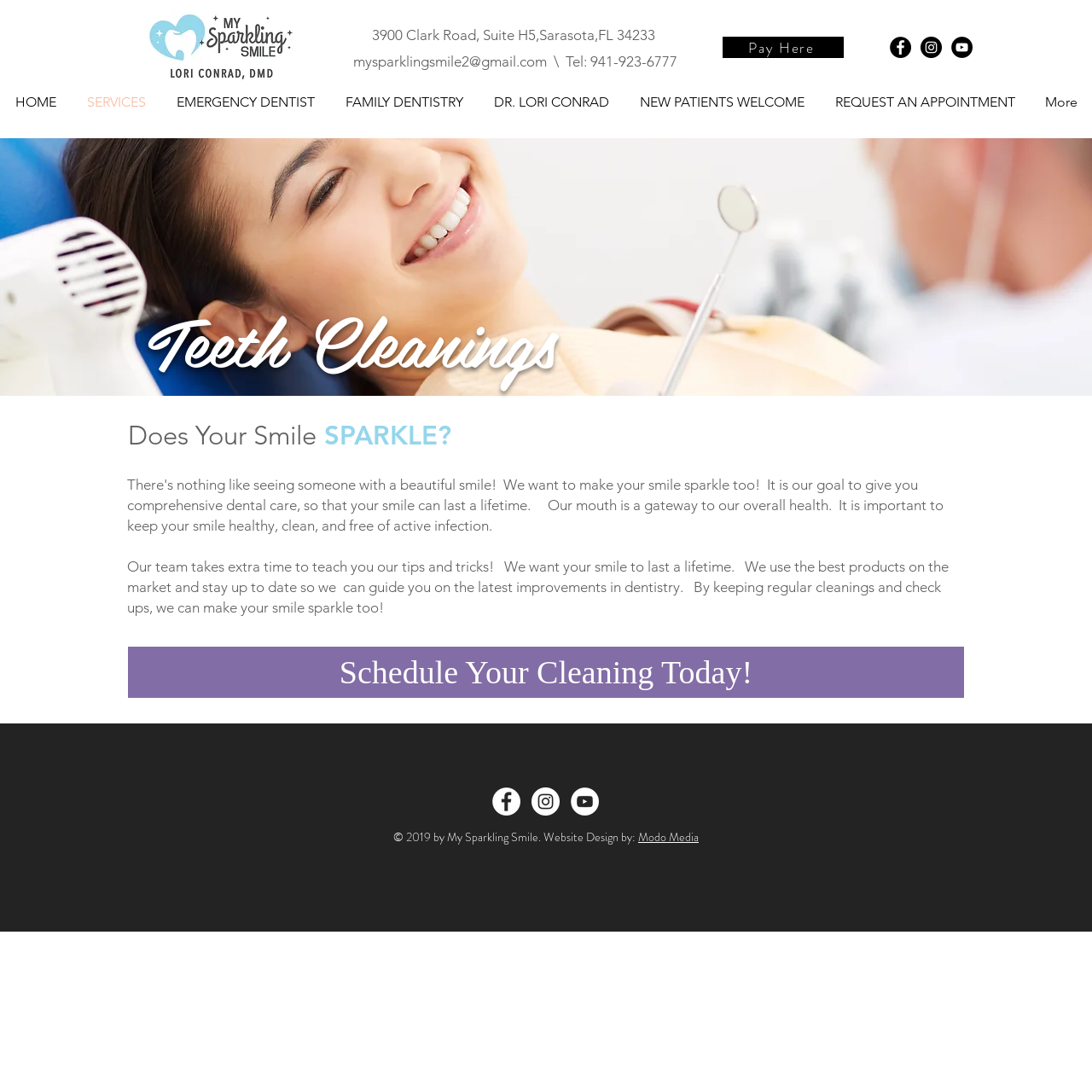Identify the bounding box of the UI element that matches this description: "More".

[0.943, 0.074, 1.0, 0.113]